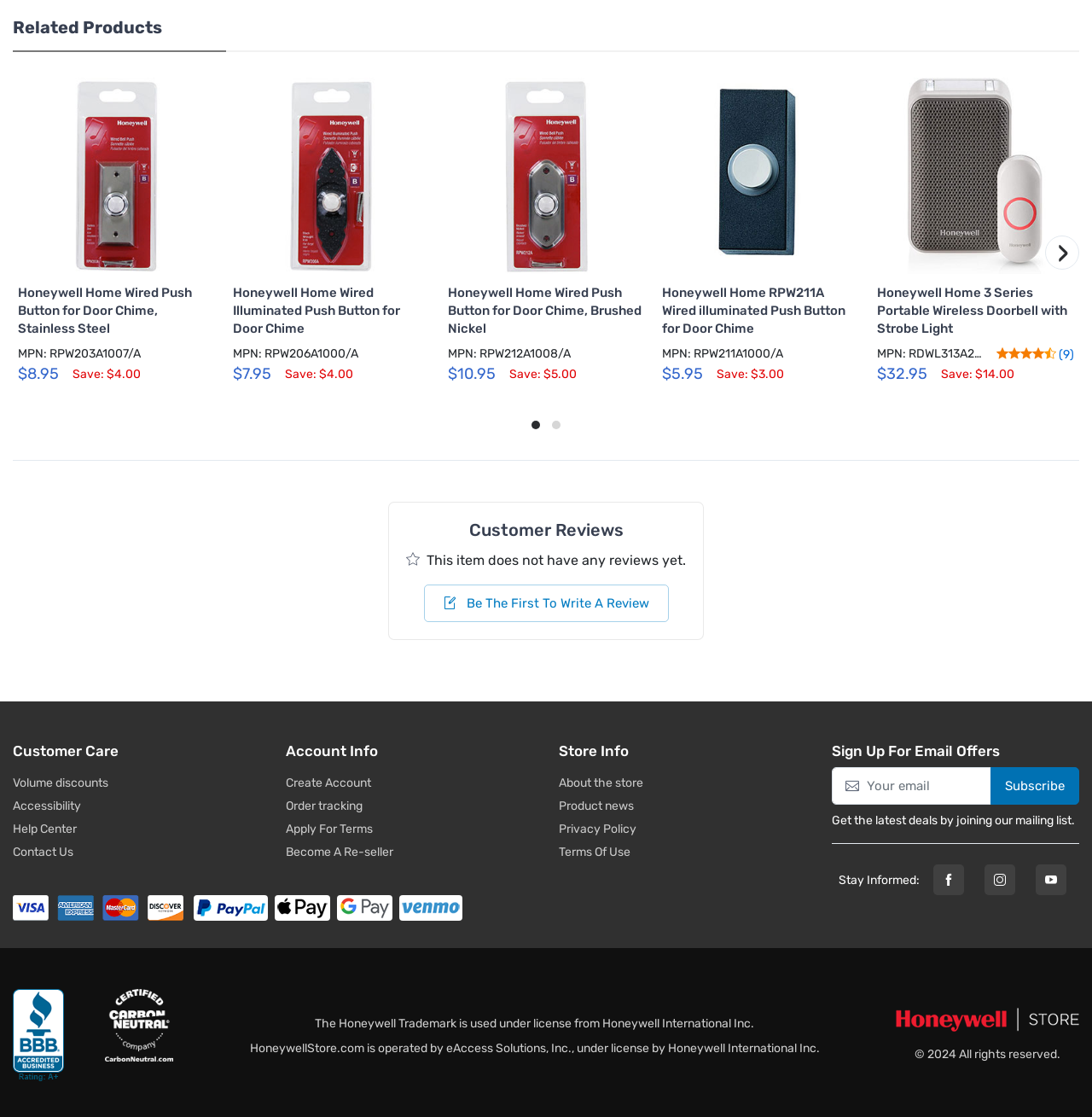Find the bounding box coordinates of the element's region that should be clicked in order to follow the given instruction: "View customer reviews". The coordinates should consist of four float numbers between 0 and 1, i.e., [left, top, right, bottom].

[0.372, 0.465, 0.628, 0.483]